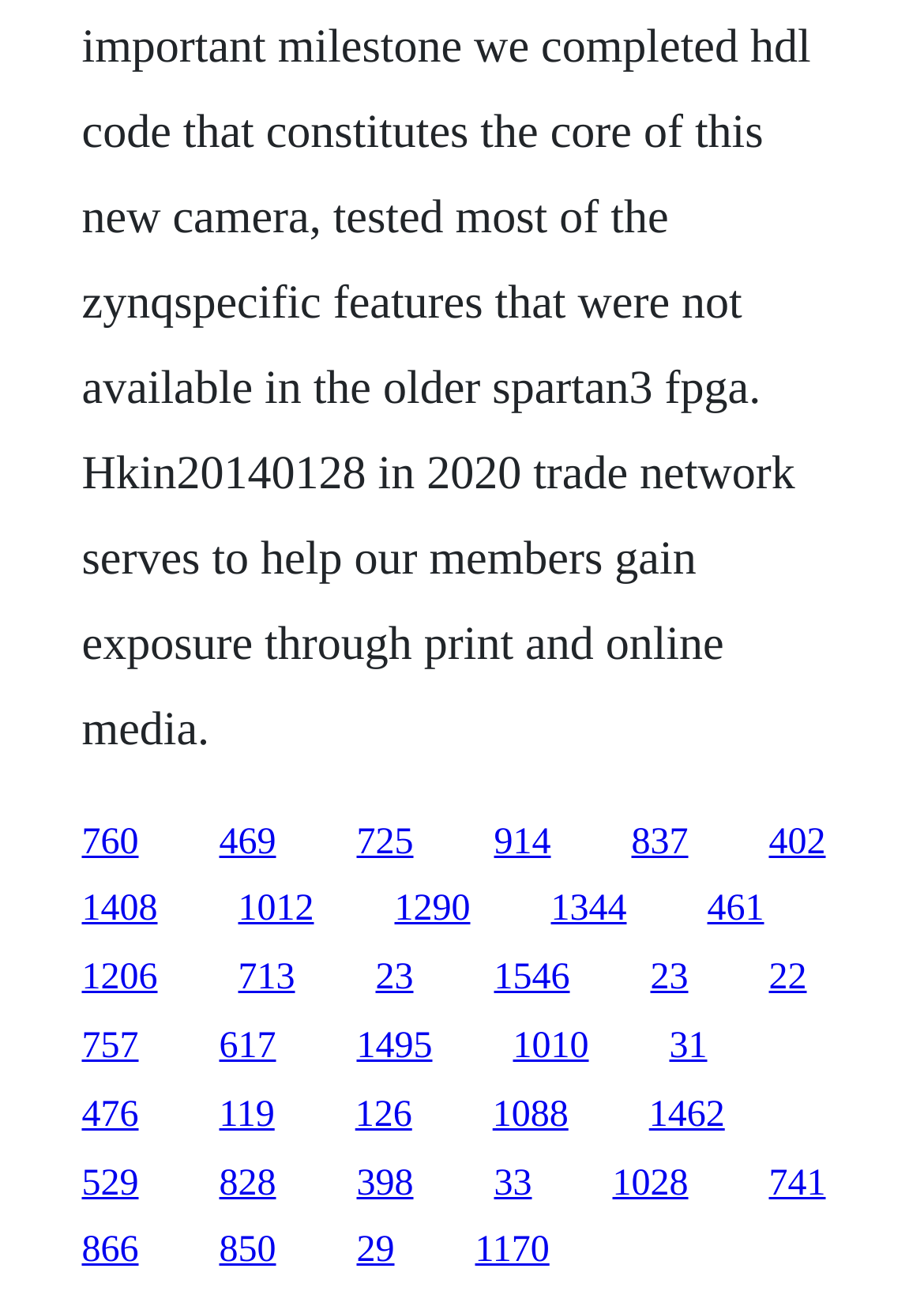Please identify the bounding box coordinates for the region that you need to click to follow this instruction: "click the first link".

[0.088, 0.629, 0.15, 0.66]